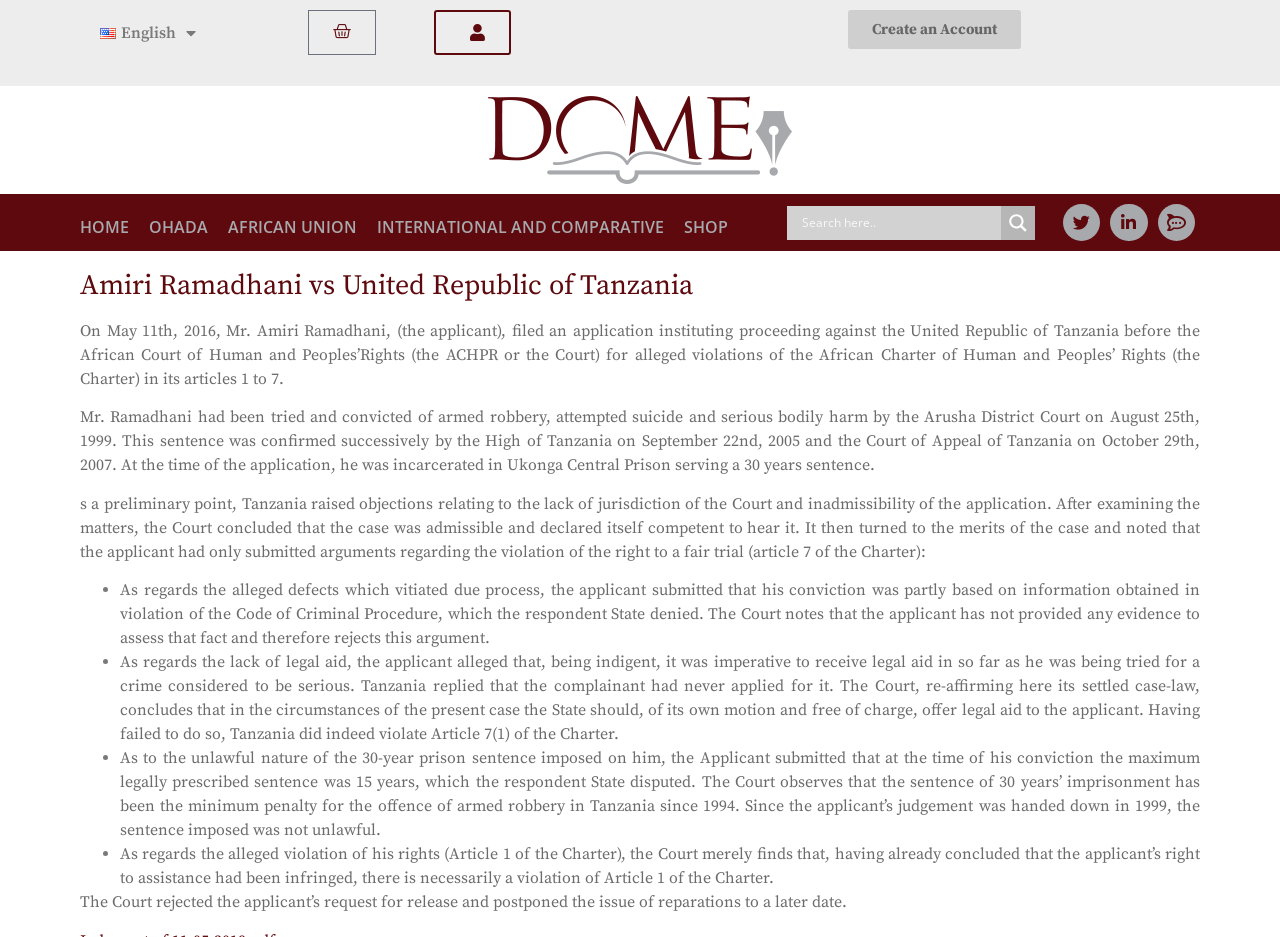Refer to the image and offer a detailed explanation in response to the question: What is the alleged violation of the applicant's rights?

The alleged violation of the applicant's rights can be found in the text of the webpage, which states 'alleged violations of the African Charter of Human and Peoples’ Rights (the Charter) in its articles 1 to 7.' Specifically, the webpage describes the applicant's allegations of violations of the right to a fair trial and the right to legal aid. This information is located throughout the webpage and describes the applicant's claims.